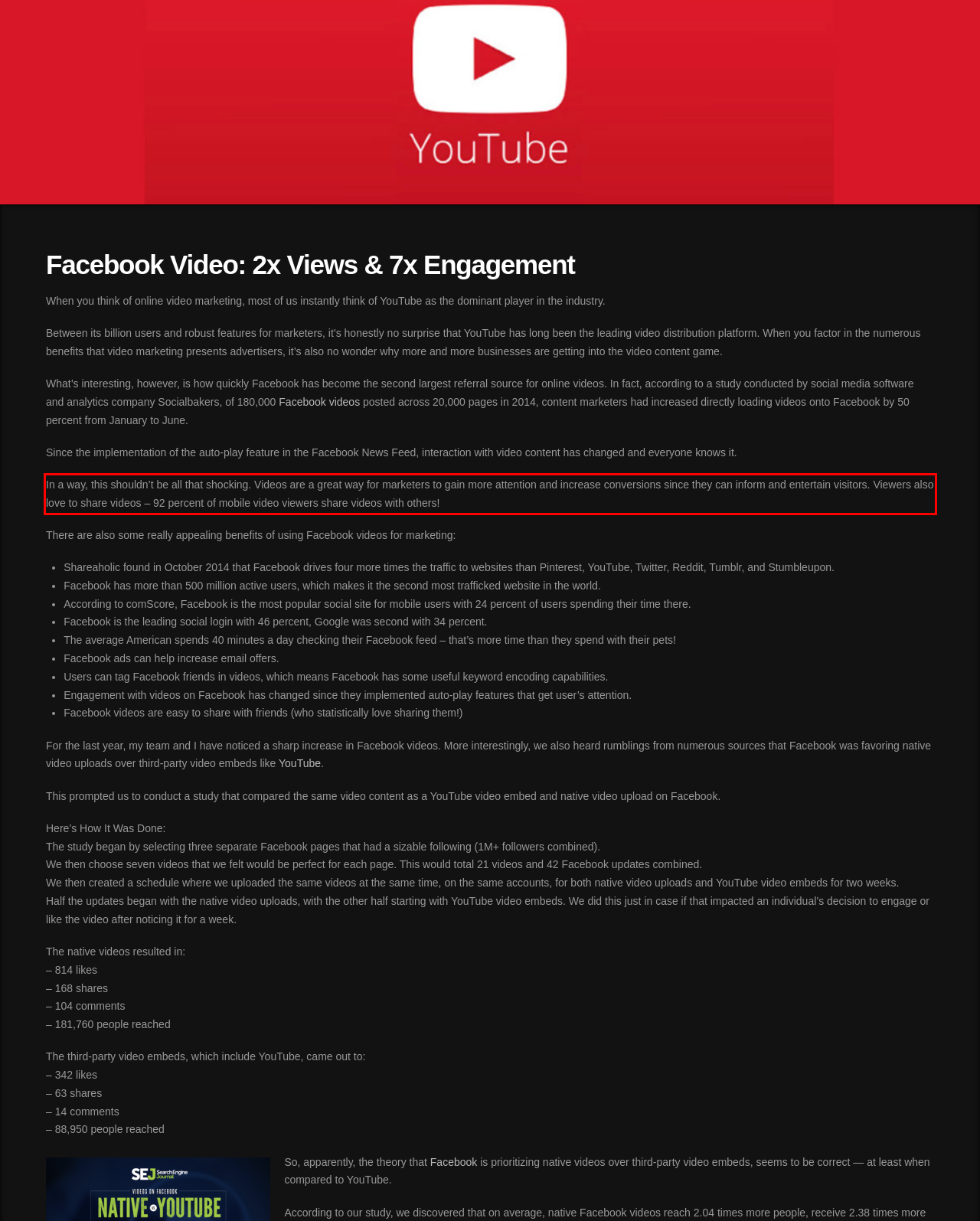Analyze the red bounding box in the provided webpage screenshot and generate the text content contained within.

In a way, this shouldn’t be all that shocking. Videos are a great way for marketers to gain more attention and increase conversions since they can inform and entertain visitors. Viewers also love to share videos – 92 percent of mobile video viewers share videos with others!